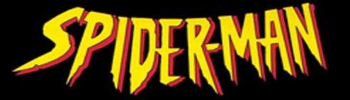Can you look at the image and give a comprehensive answer to the question:
What is the font style of the logo?

The font style of the logo is dynamic and jagged because the caption describes the typography as bold, stylized, and dynamic, evoking a sense of action and adventure associated with the superhero.